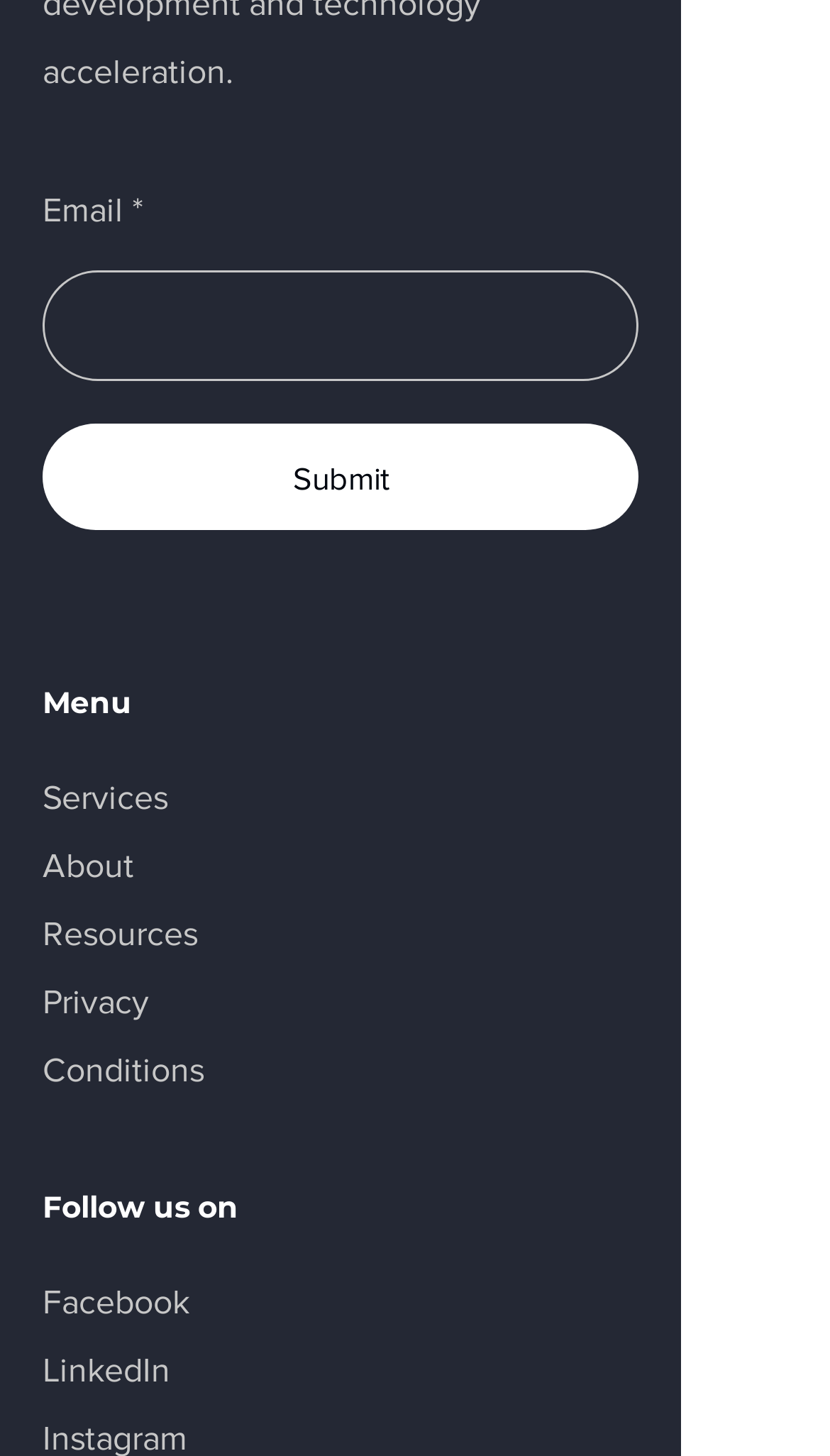Determine the bounding box for the UI element described here: "Privacy".

[0.051, 0.675, 0.179, 0.7]